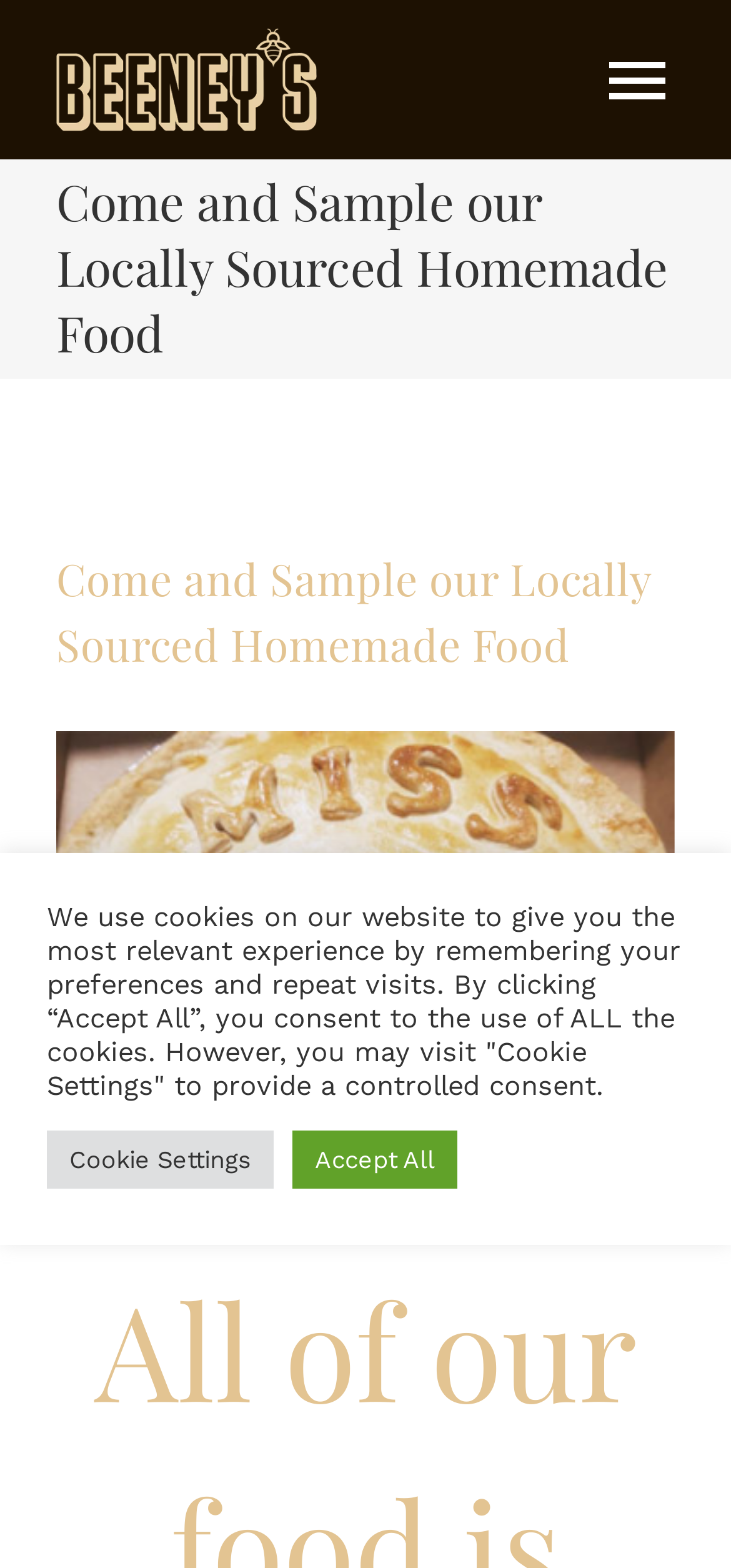Please identify the bounding box coordinates of the clickable area that will fulfill the following instruction: "Click the Beeneys Logo". The coordinates should be in the format of four float numbers between 0 and 1, i.e., [left, top, right, bottom].

[0.077, 0.016, 0.432, 0.037]